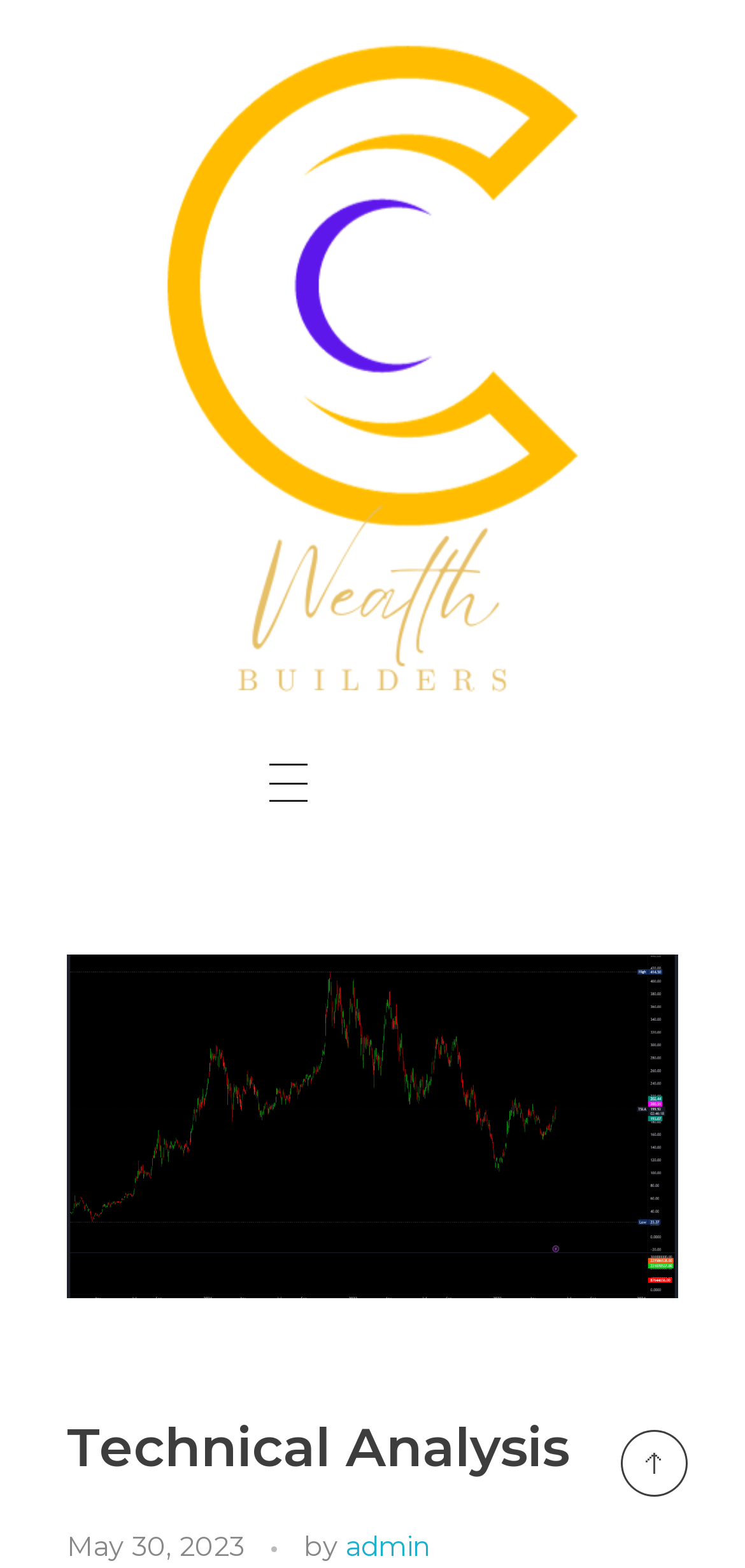Please study the image and answer the question comprehensively:
How many navigation links are there?

I counted the number of links in the navigation menu, which are 'Home', 'Wisdom Web', 'Wisdom Wall', and 'Contact Me', so there are 4 navigation links.